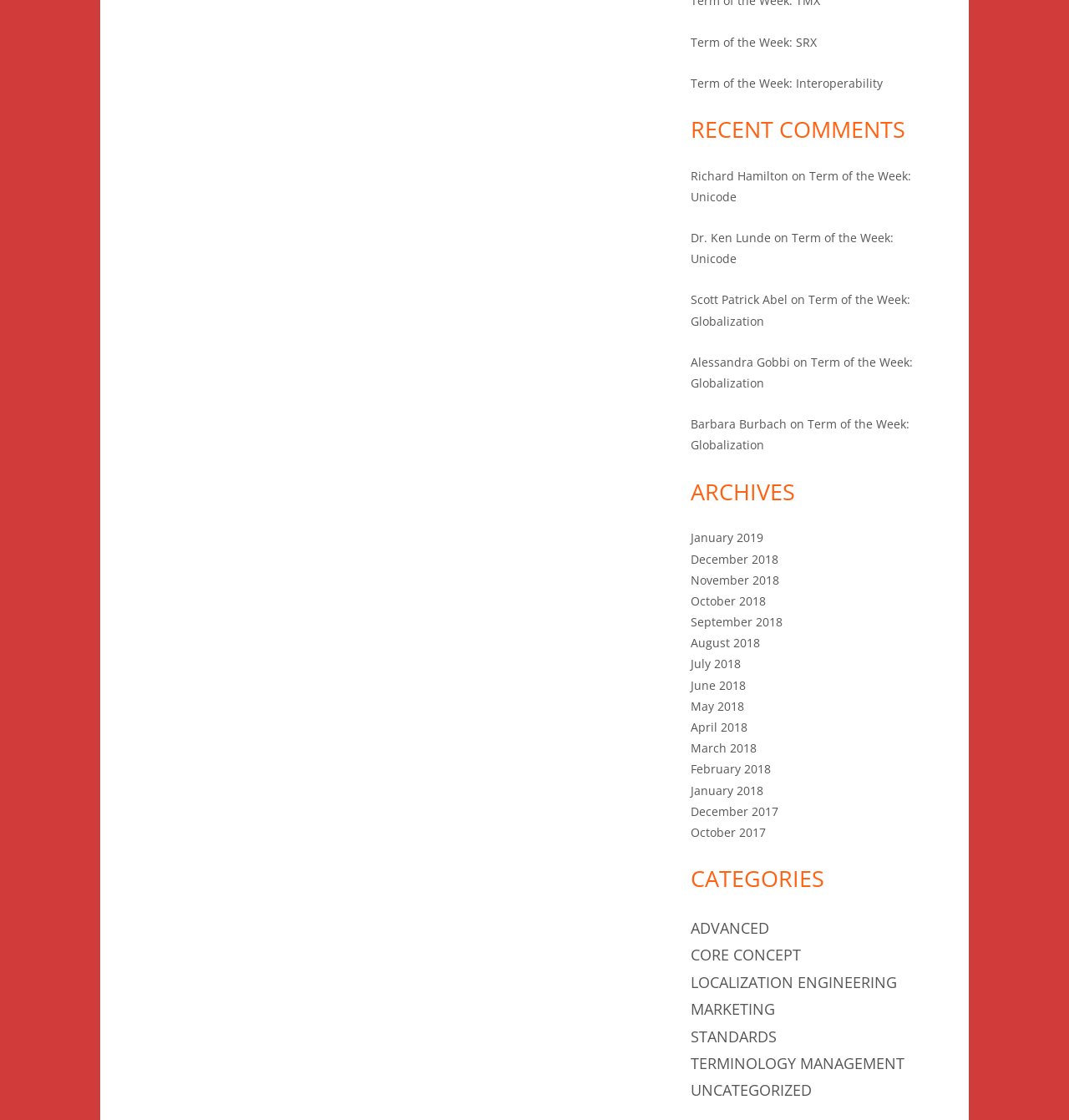Could you highlight the region that needs to be clicked to execute the instruction: "Learn about localization engineering"?

[0.646, 0.868, 0.839, 0.886]